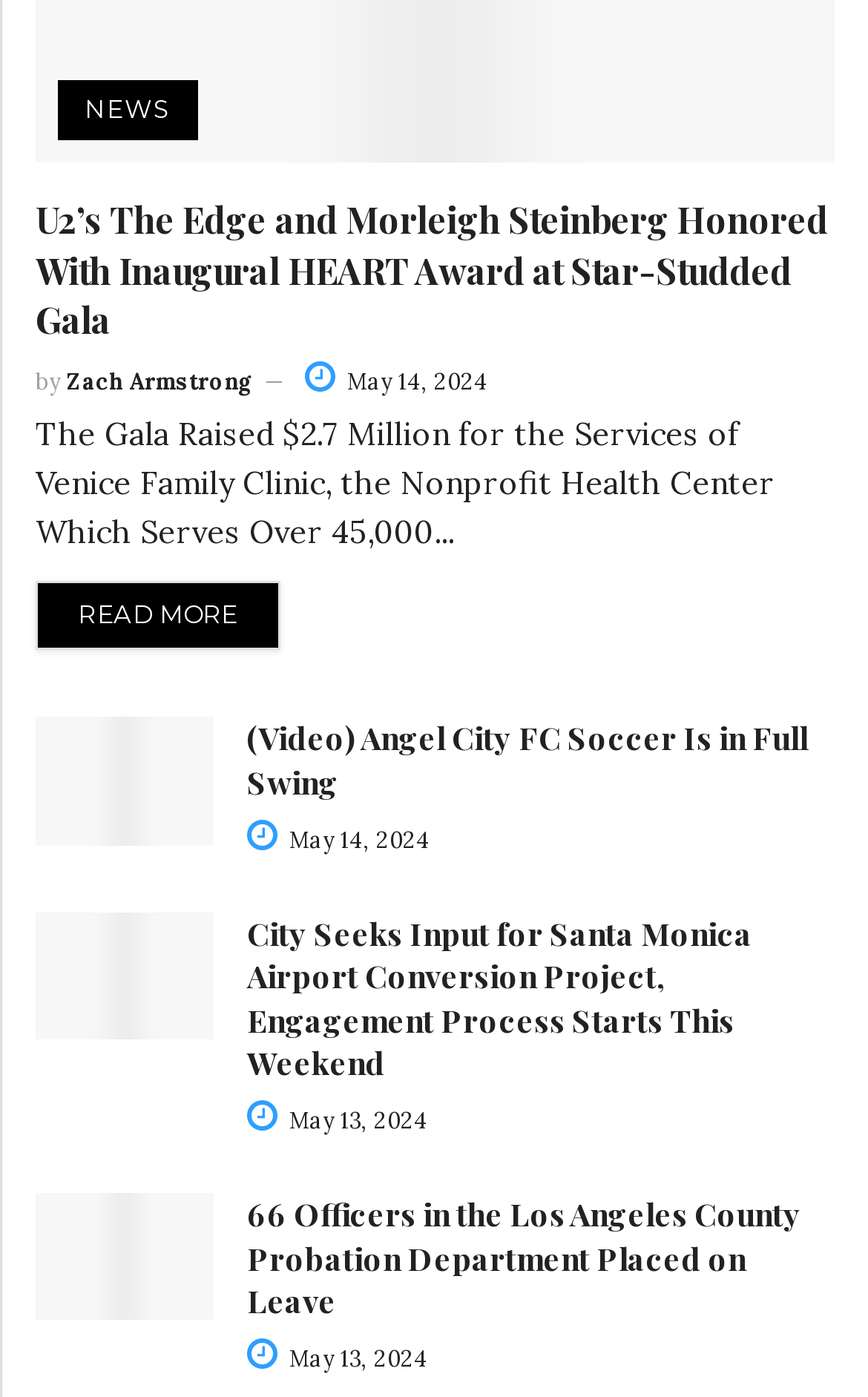How many articles are on this webpage?
Refer to the screenshot and answer in one word or phrase.

3